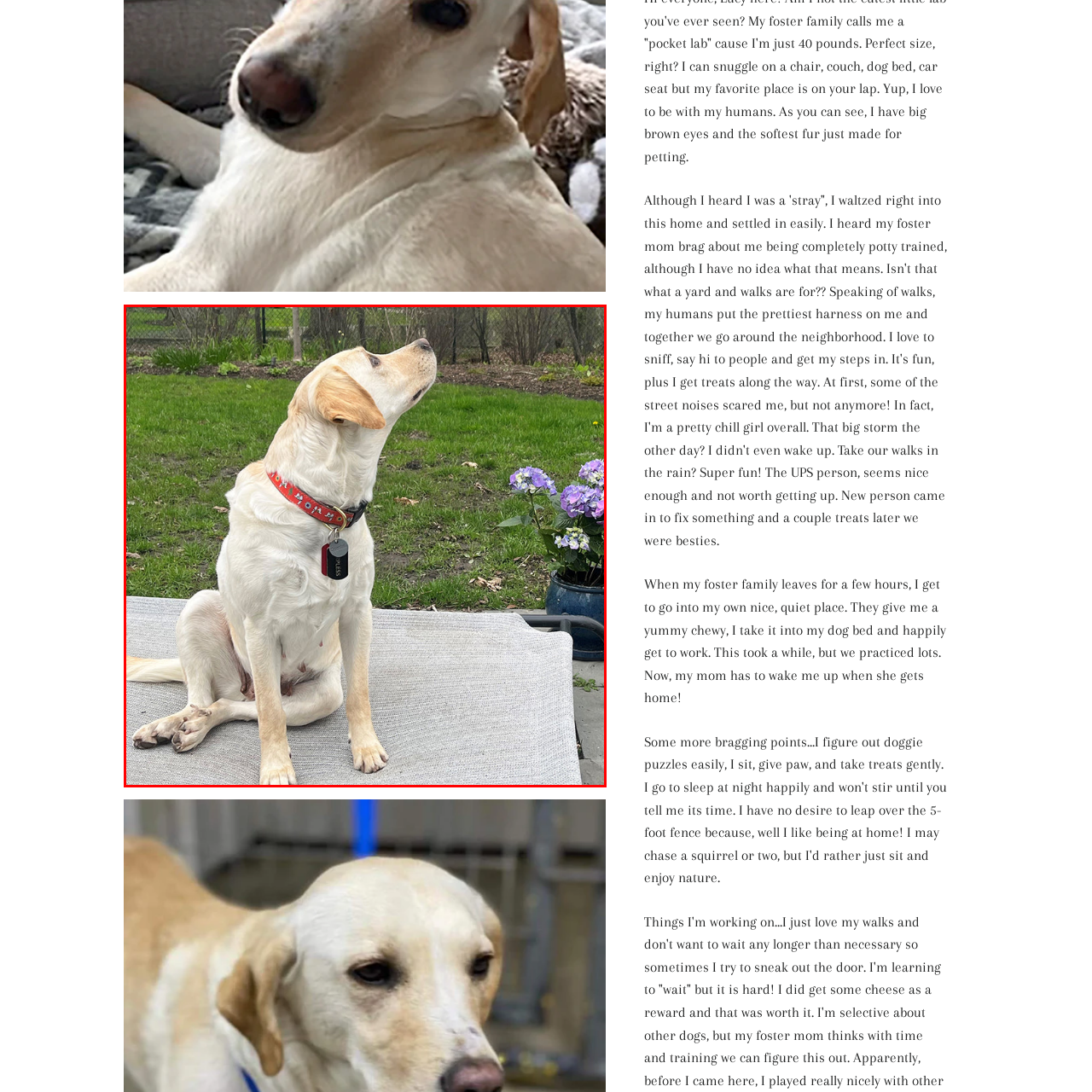What is surrounding Lucy?
Inspect the image portion within the red bounding box and deliver a detailed answer to the question.

The caption states that 'the lush green grass surrounding her adds a vibrant backdrop', implying that Lucy is surrounded by a vibrant and green environment.